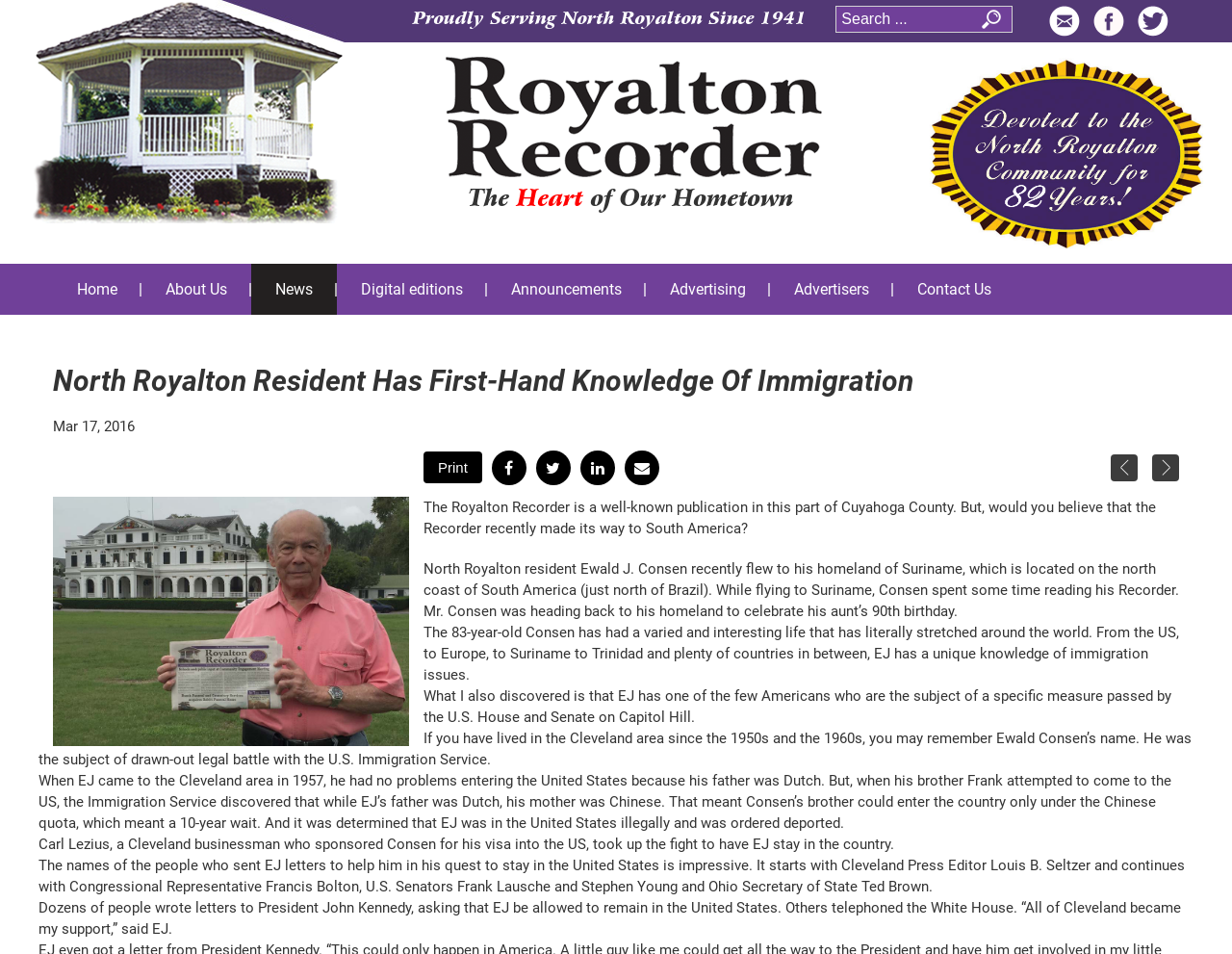Please find the bounding box coordinates of the element that you should click to achieve the following instruction: "Read more about 'News'". The coordinates should be presented as four float numbers between 0 and 1: [left, top, right, bottom].

[0.223, 0.277, 0.254, 0.33]